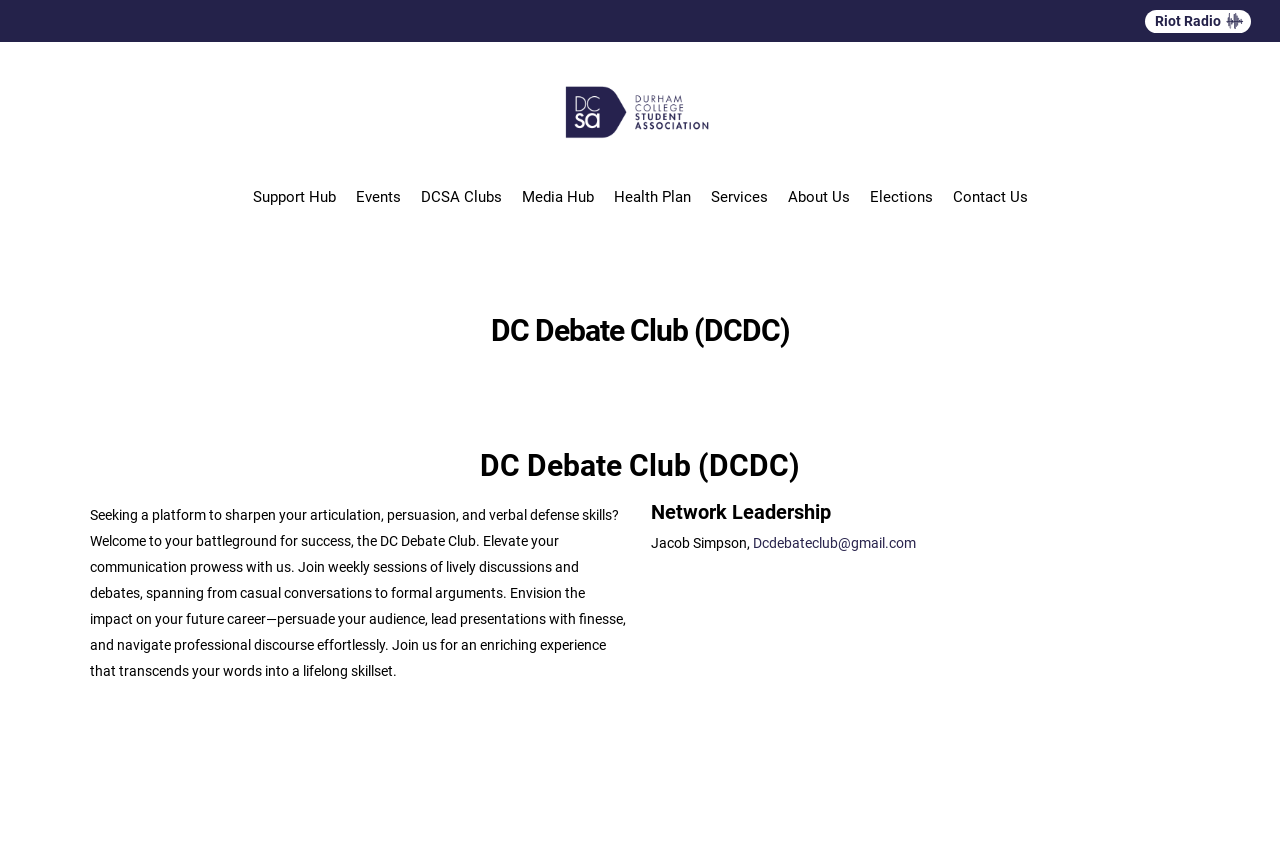Please respond to the question using a single word or phrase:
What type of services are offered by the Durham College Student Association?

Various services